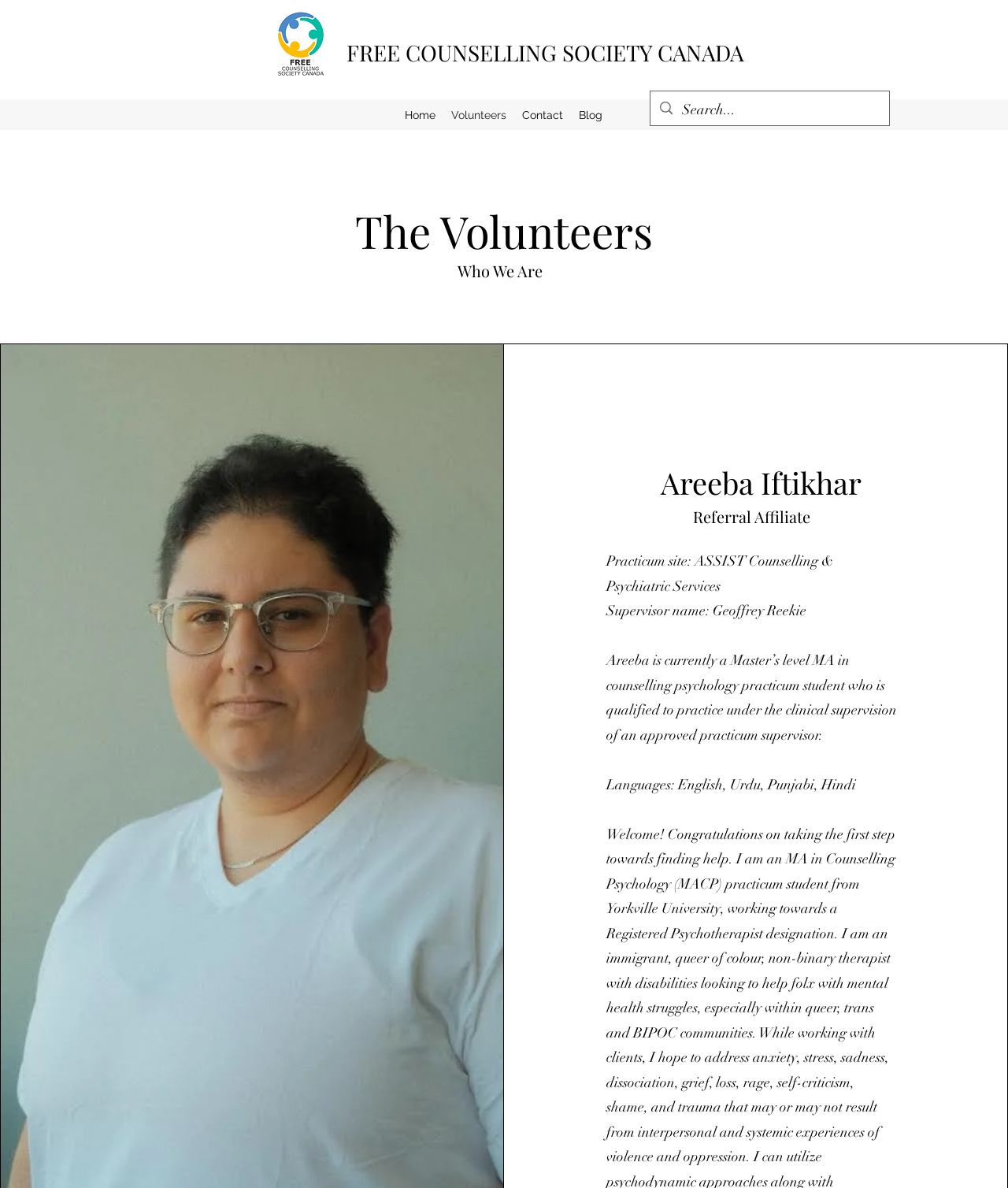Find the bounding box coordinates for the UI element whose description is: "Volunteers". The coordinates should be four float numbers between 0 and 1, in the format [left, top, right, bottom].

[0.44, 0.087, 0.51, 0.107]